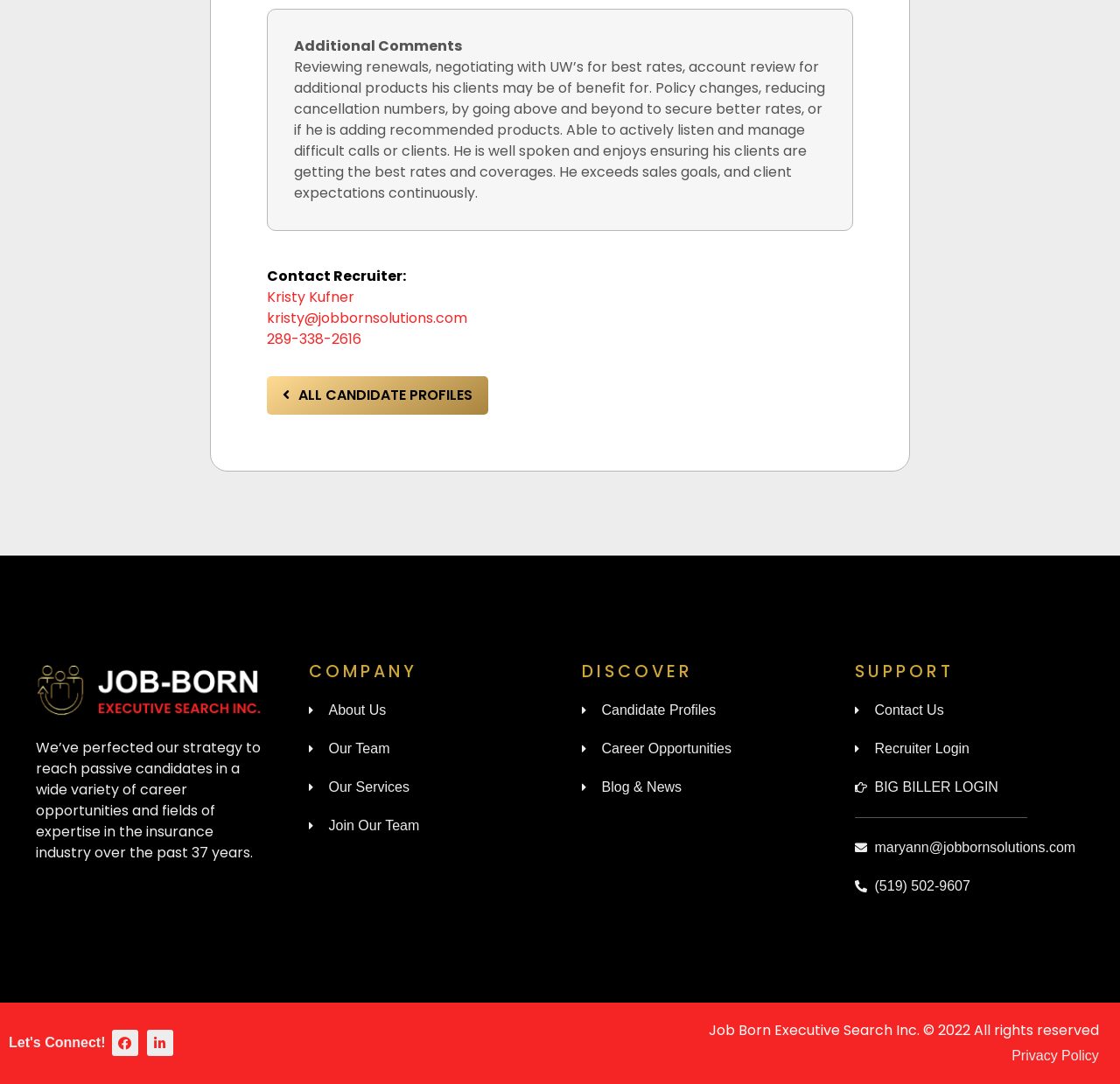Predict the bounding box coordinates of the area that should be clicked to accomplish the following instruction: "Contact Recruiter Kristy Kufner". The bounding box coordinates should consist of four float numbers between 0 and 1, i.e., [left, top, right, bottom].

[0.238, 0.265, 0.316, 0.283]